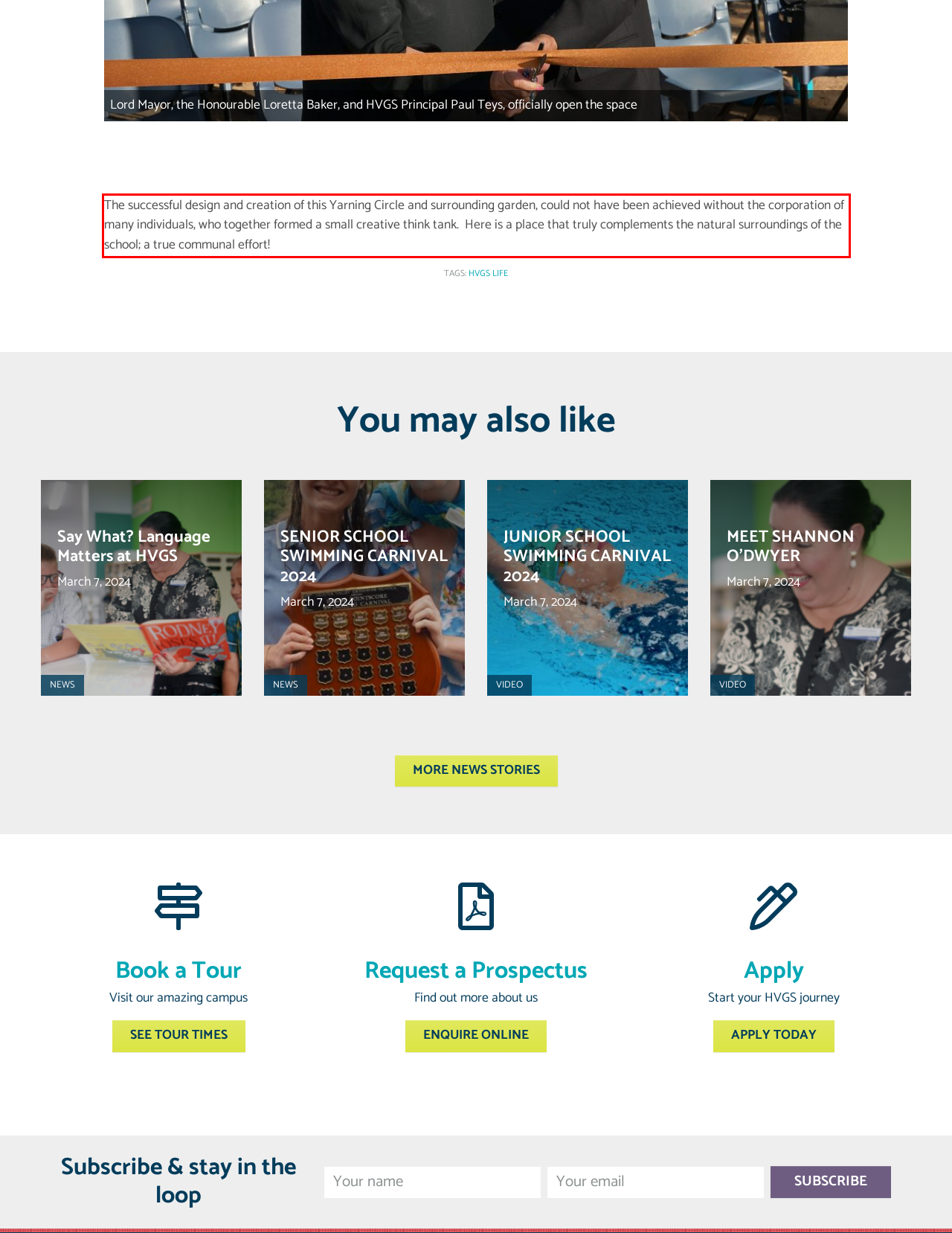Please perform OCR on the text within the red rectangle in the webpage screenshot and return the text content.

The successful design and creation of this Yarning Circle and surrounding garden, could not have been achieved without the corporation of many individuals, who together formed a small creative think tank. Here is a place that truly complements the natural surroundings of the school; a true communal effort!